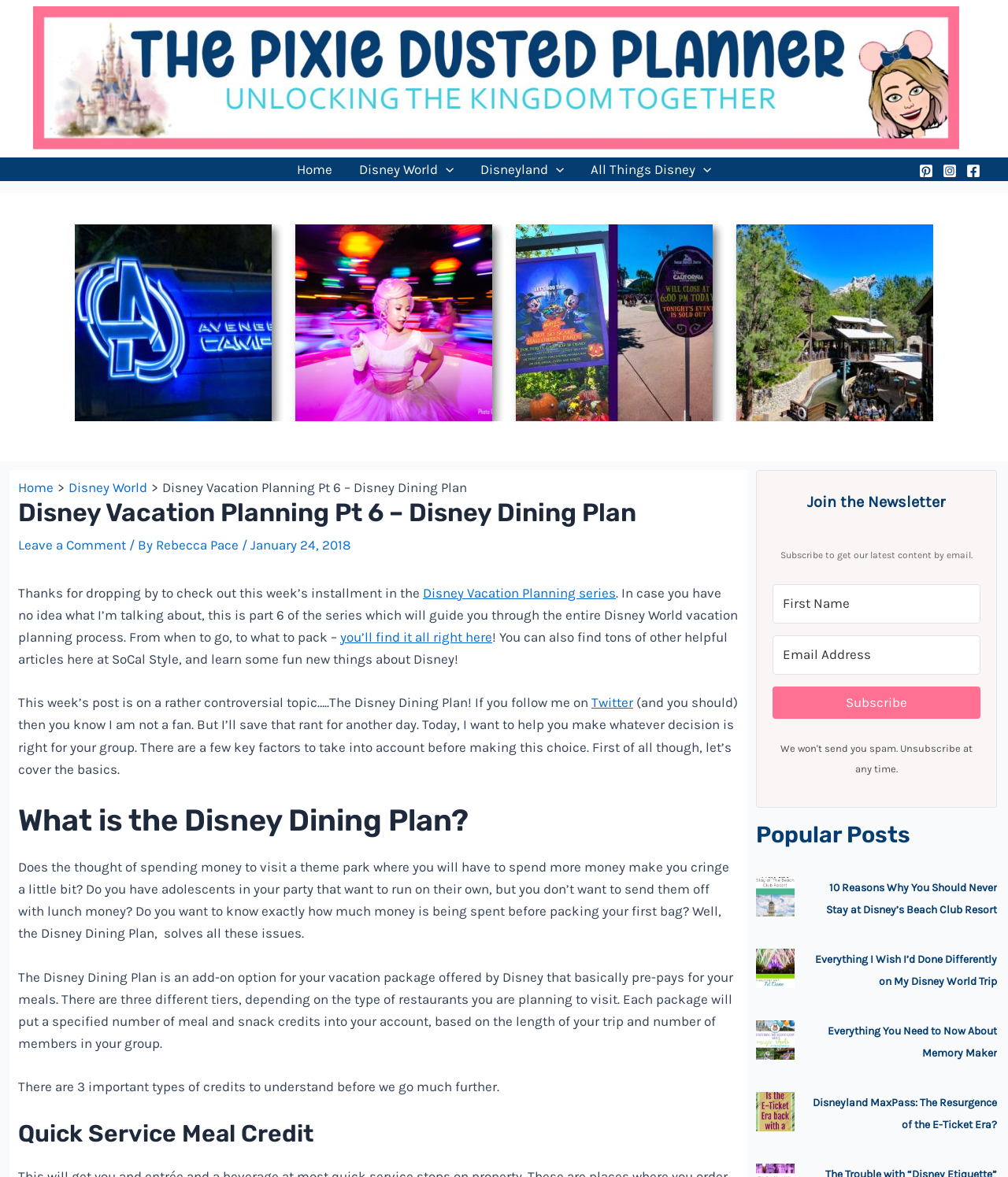Identify the bounding box for the UI element that is described as follows: "Disney World".

[0.343, 0.134, 0.463, 0.154]